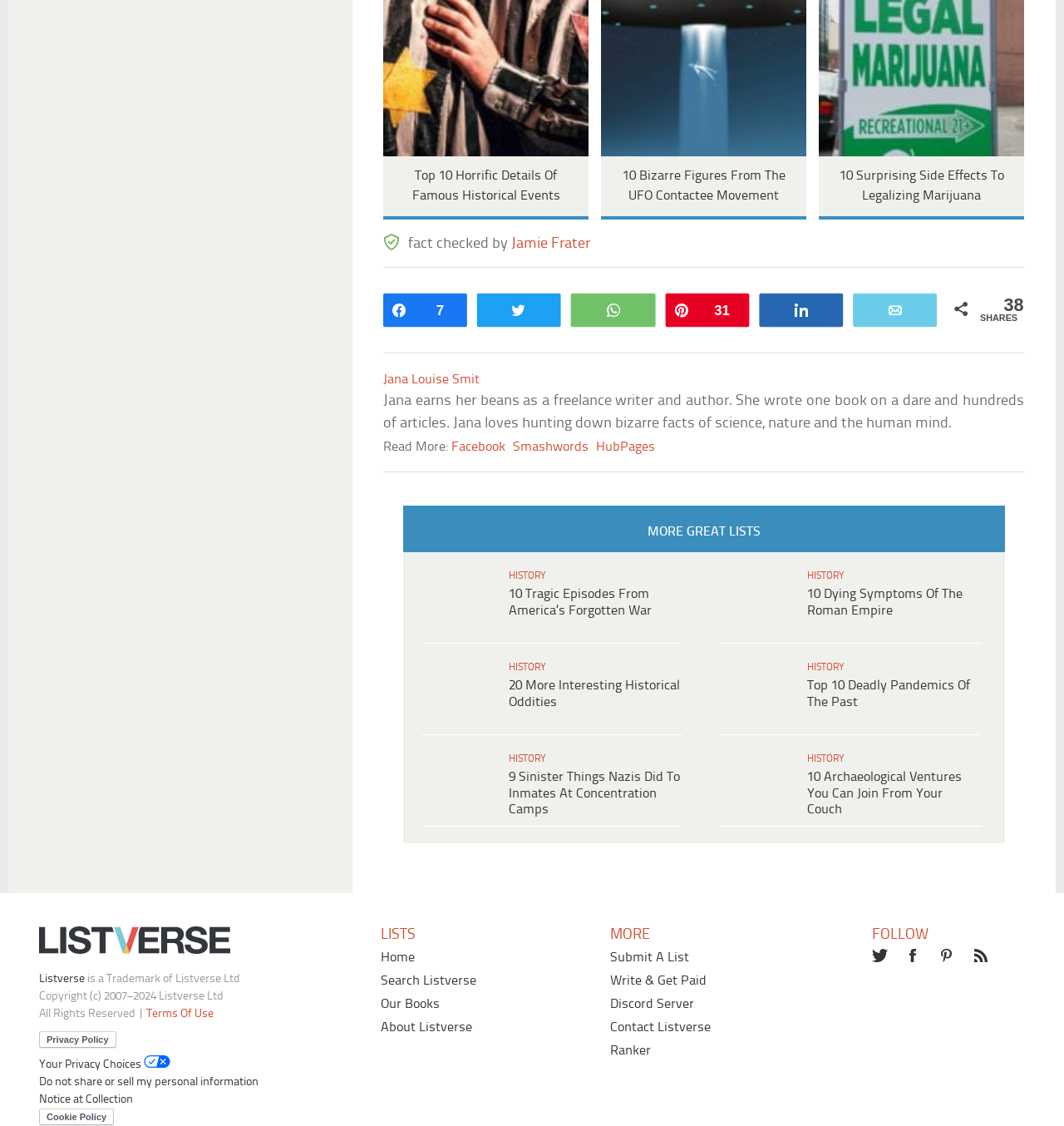Provide a single word or phrase to answer the given question: 
Who is the author of the article?

Jana Louise Smit